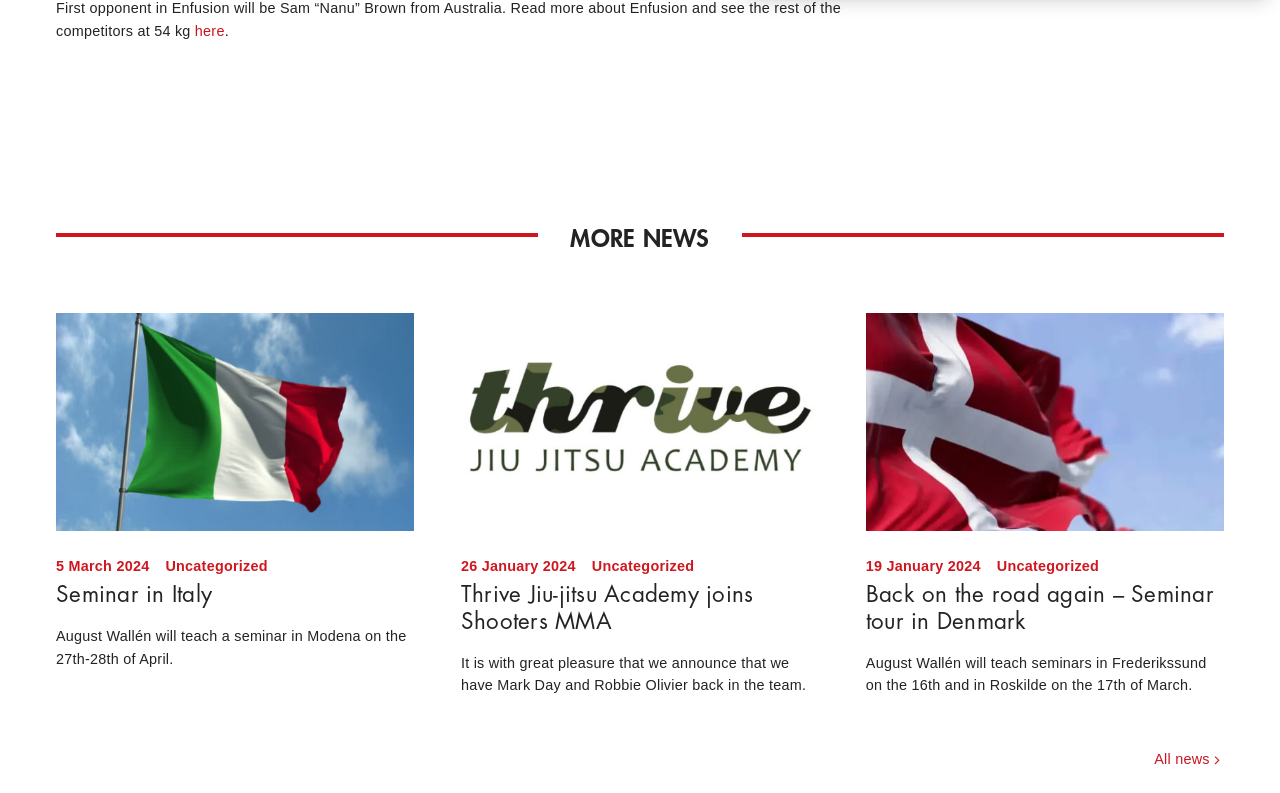Kindly determine the bounding box coordinates of the area that needs to be clicked to fulfill this instruction: "View all news".

[0.044, 0.947, 0.956, 0.968]